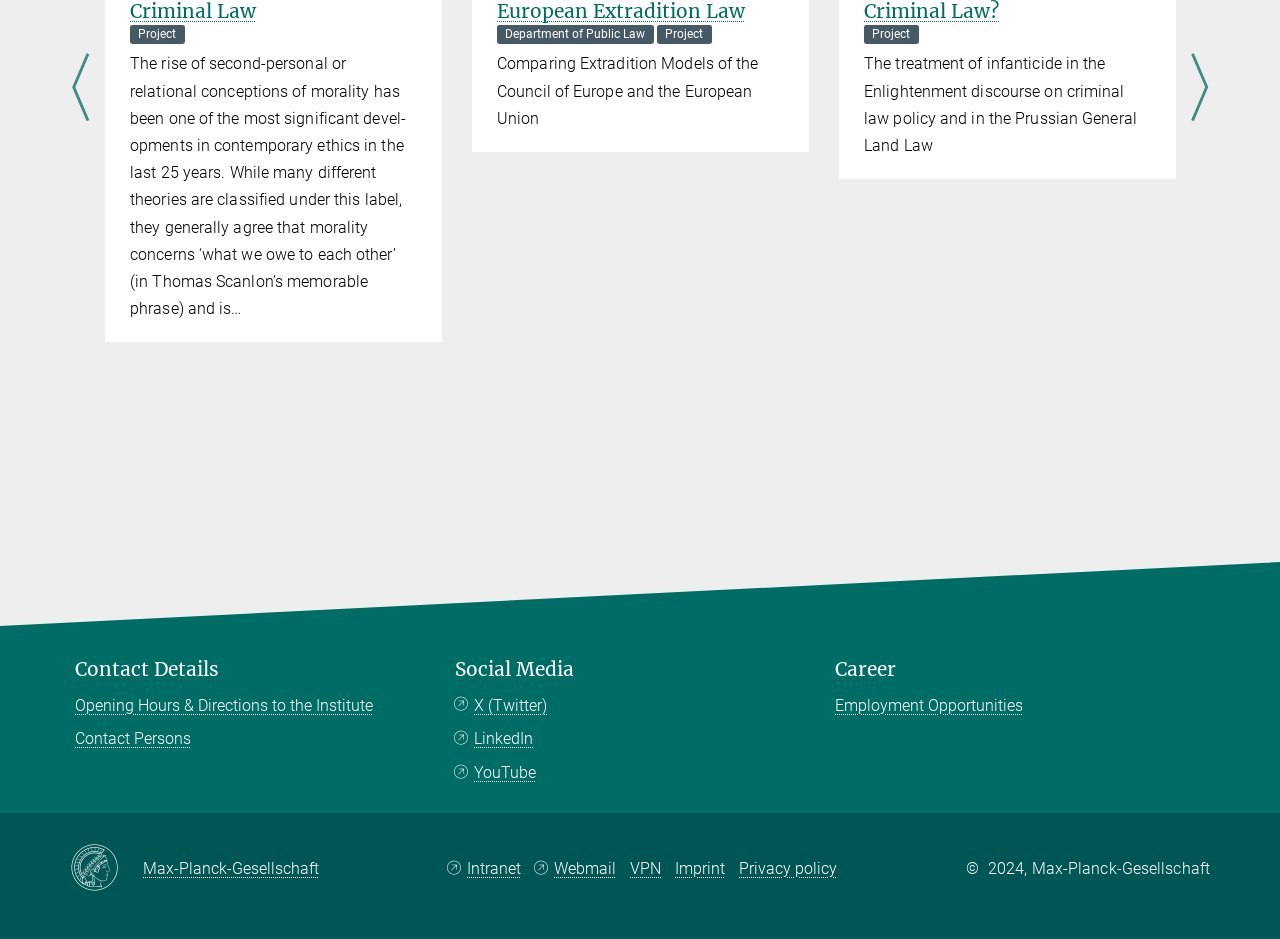Could you provide the bounding box coordinates for the portion of the screen to click to complete this instruction: "View the 'Contact Details'"?

[0.059, 0.701, 0.341, 0.725]